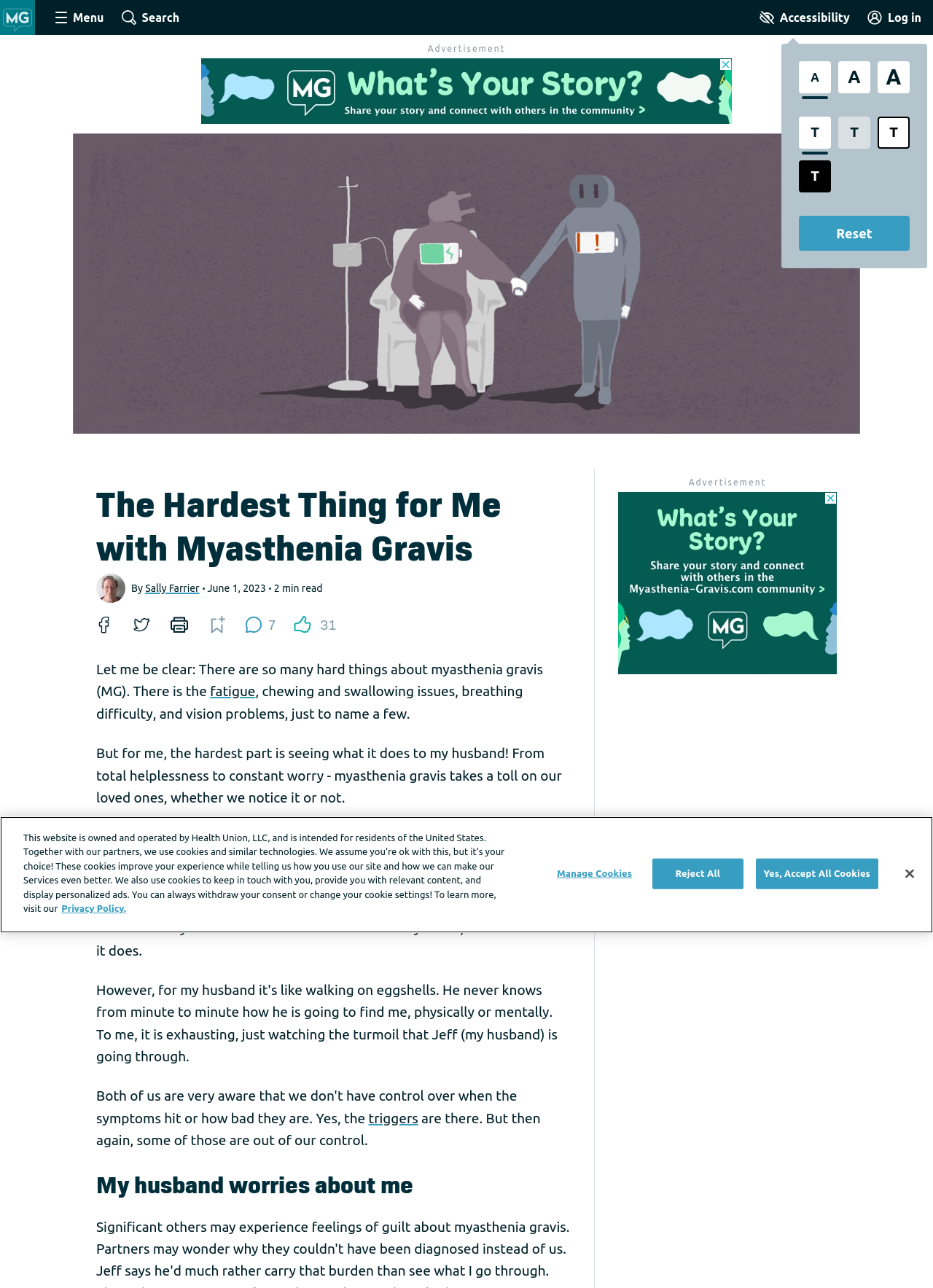Locate the bounding box coordinates of the area to click to fulfill this instruction: "Search the site". The bounding box should be presented as four float numbers between 0 and 1, in the order [left, top, right, bottom].

[0.127, 0.0, 0.195, 0.027]